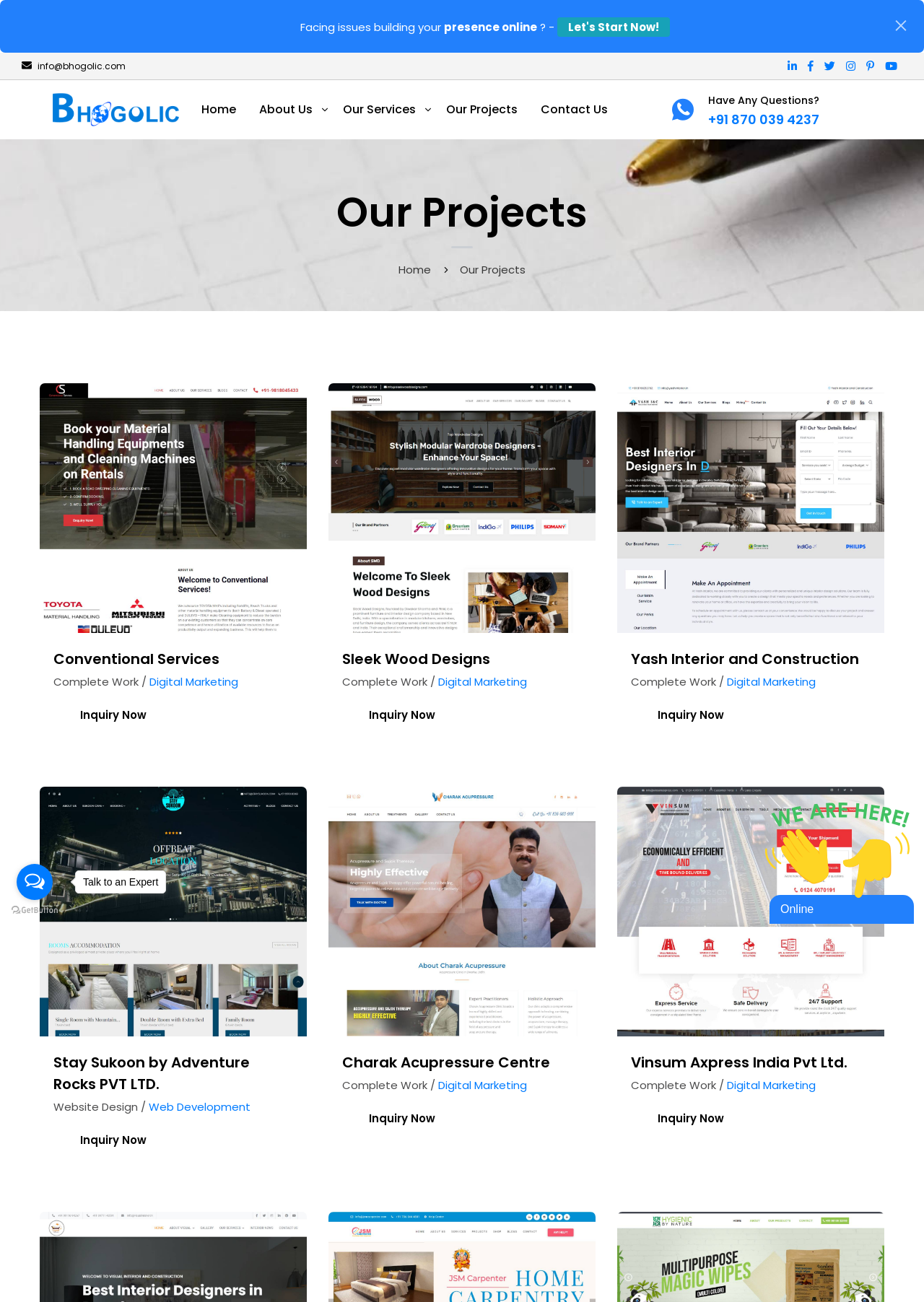What is the name of the company that offers digital marketing services?
Answer the question with a detailed explanation, including all necessary information.

The webpage does not explicitly mention the name of the company that offers digital marketing services. It only showcases various projects and provides links to 'Digital Marketing' and 'Inquiry Now'.